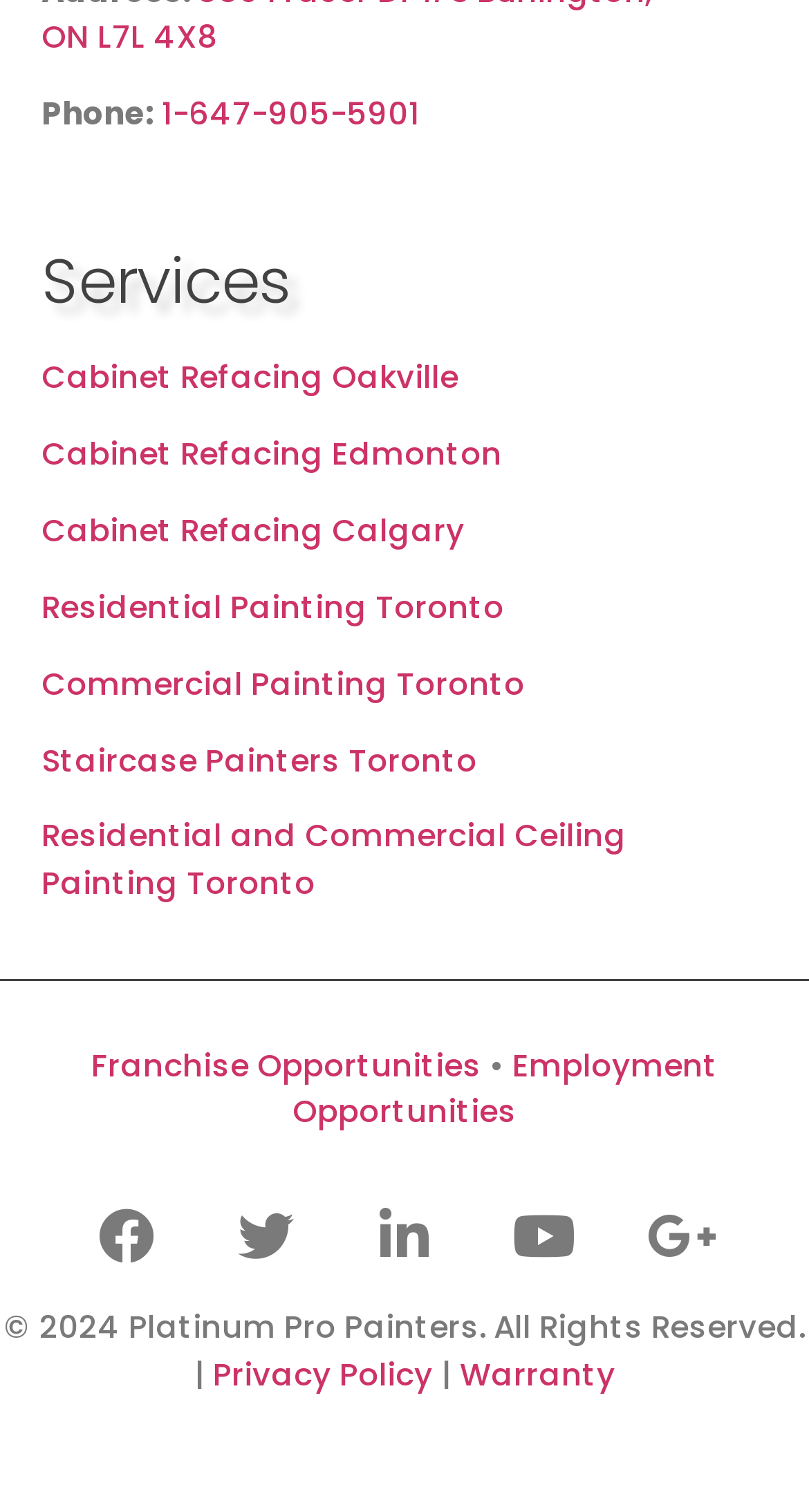What year is the copyright?
Examine the webpage screenshot and provide an in-depth answer to the question.

I found the copyright year by looking at the text next to the '©' symbol, which is '2024'.